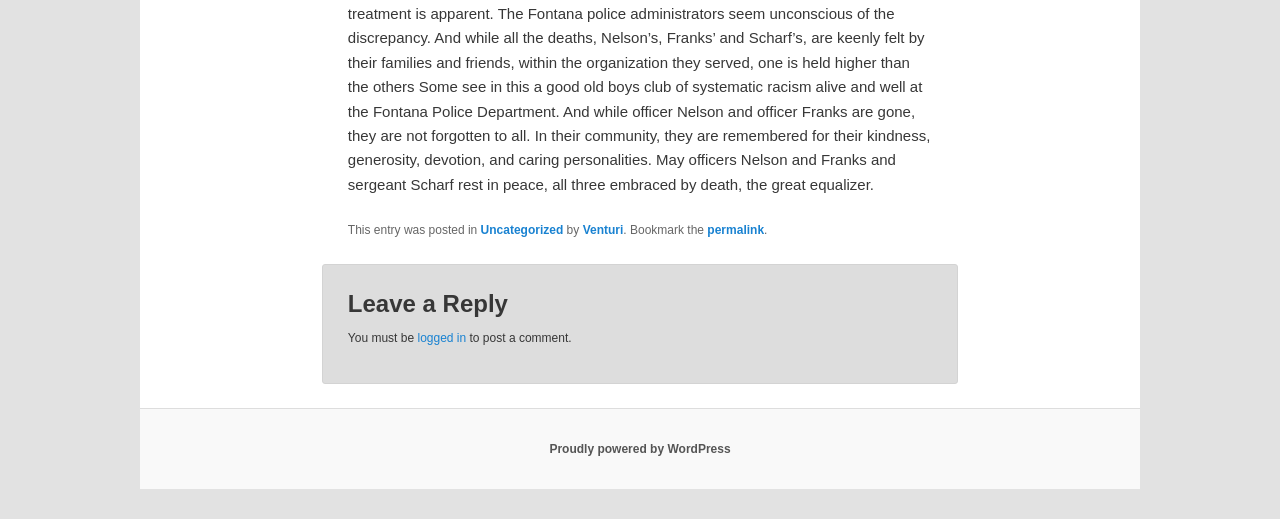What is required to post a comment?
Please give a well-detailed answer to the question.

I found the requirement to post a comment by looking at the section that says 'You must be logged in to post a comment.', which indicates that one needs to be logged in to post a comment.